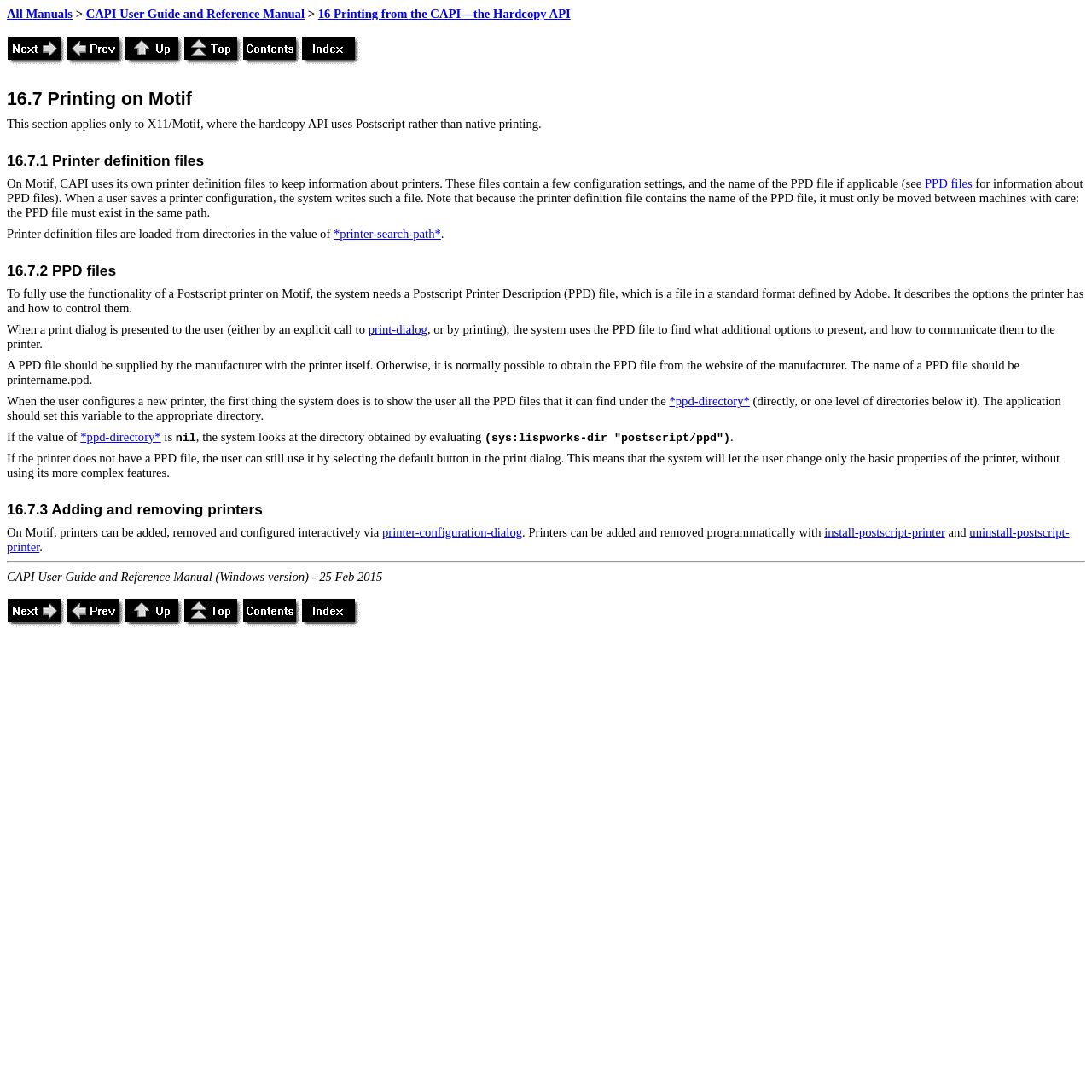Find the bounding box coordinates of the element to click in order to complete the given instruction: "go to home page."

None